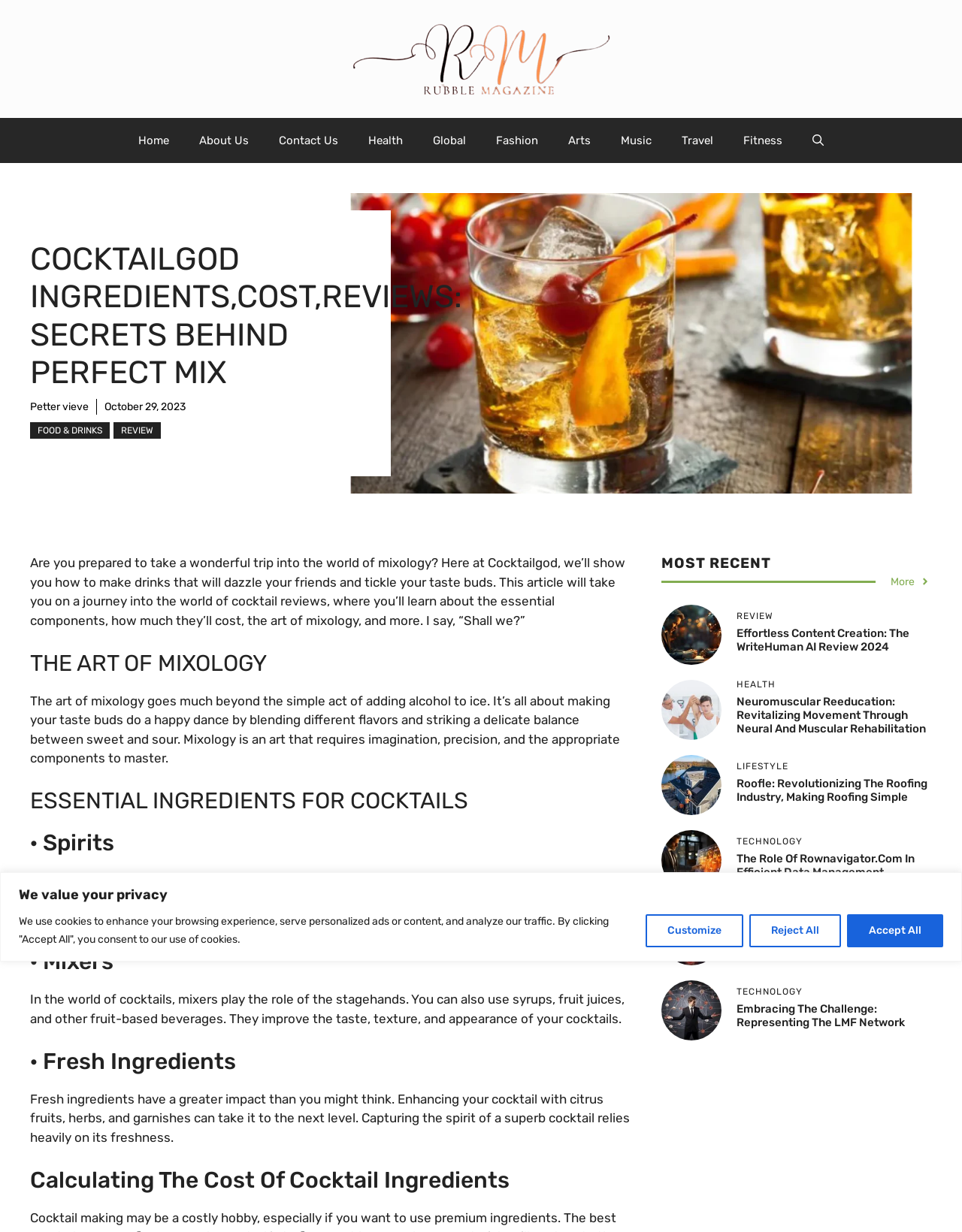Show the bounding box coordinates for the element that needs to be clicked to execute the following instruction: "Explore the 'Roofle' review". Provide the coordinates in the form of four float numbers between 0 and 1, i.e., [left, top, right, bottom].

[0.688, 0.63, 0.75, 0.642]